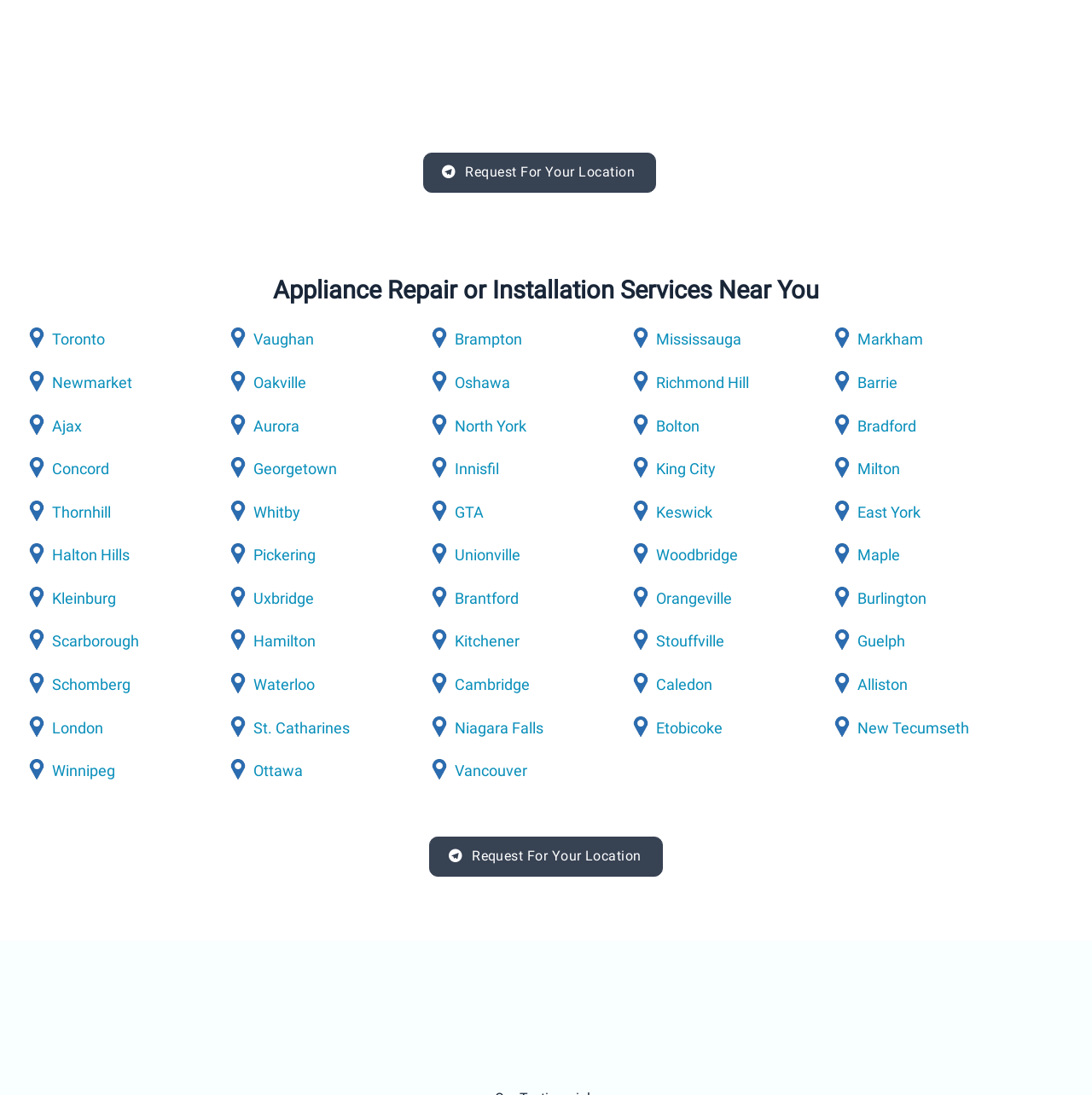Determine the bounding box coordinates of the section I need to click to execute the following instruction: "View appliance repair services in 'Mississauga'". Provide the coordinates as four float numbers between 0 and 1, i.e., [left, top, right, bottom].

[0.601, 0.302, 0.679, 0.318]